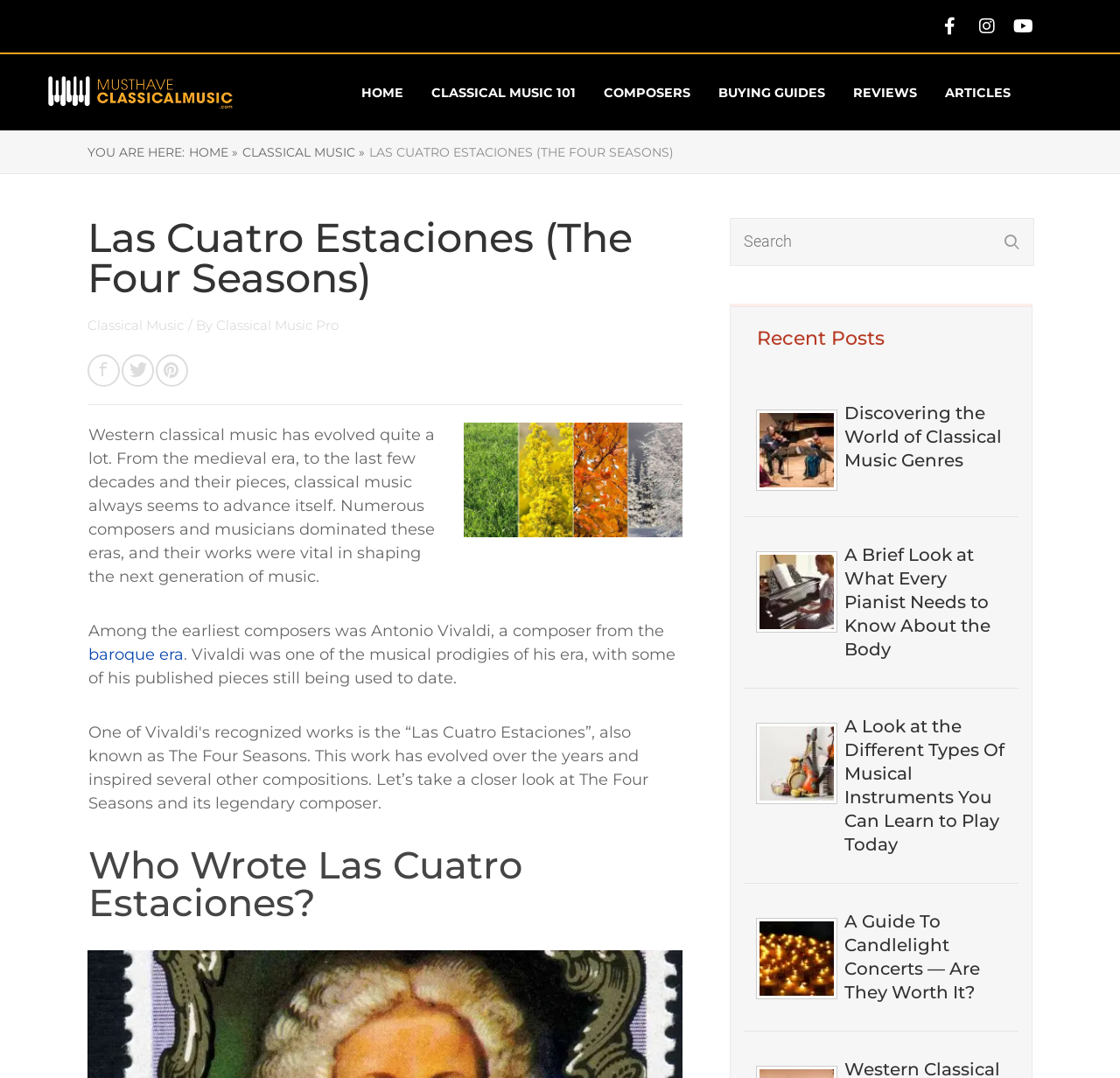Find the bounding box coordinates for the area that should be clicked to accomplish the instruction: "Learn about the baroque era".

[0.079, 0.598, 0.164, 0.616]